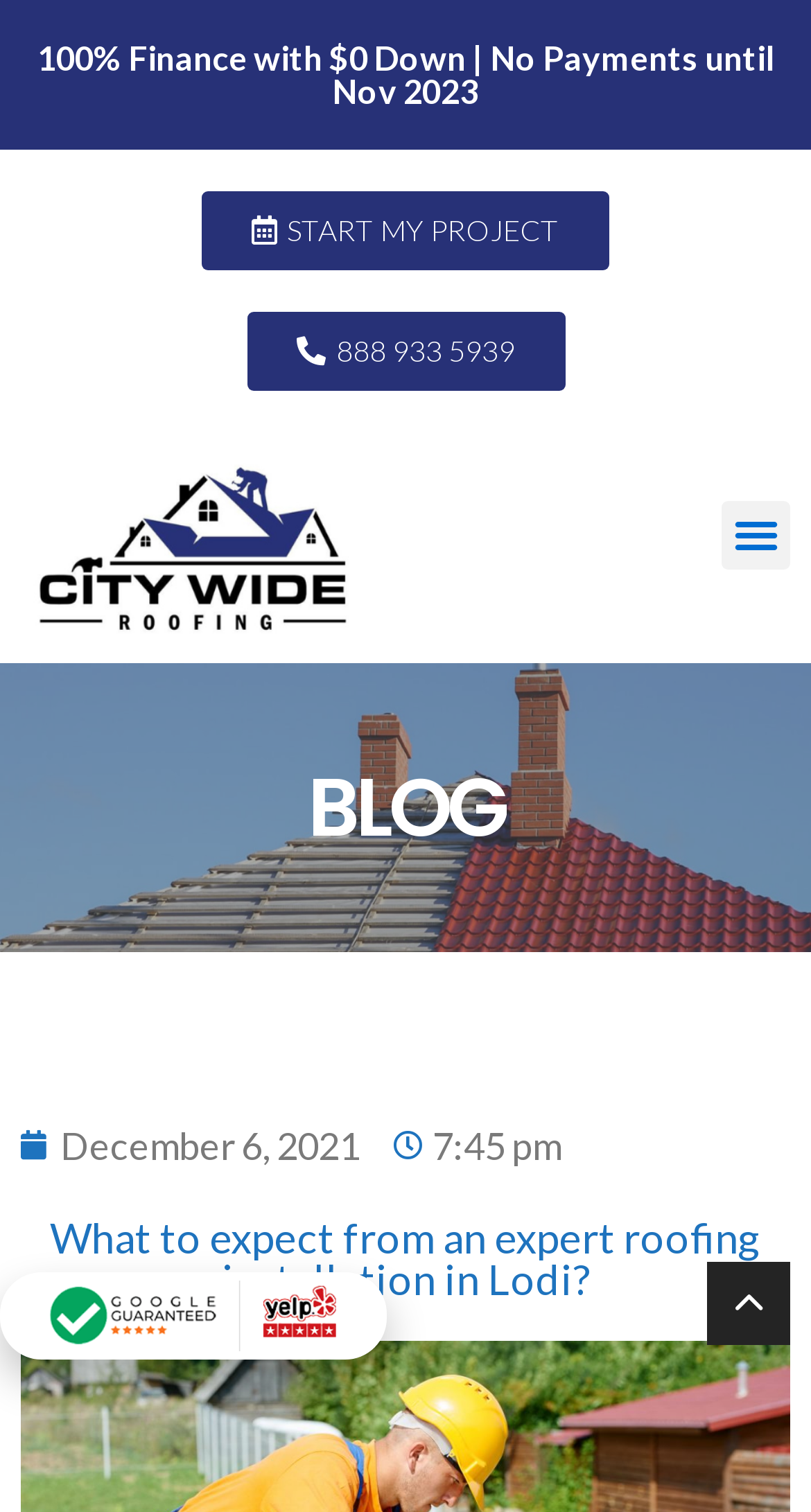What is the purpose of the 'Menu Toggle' button?
Please provide an in-depth and detailed response to the question.

I found the 'Menu Toggle' button by looking at the button element with the text 'Menu Toggle' which is located at the top right of the webpage, indicating it's a button to toggle the menu.